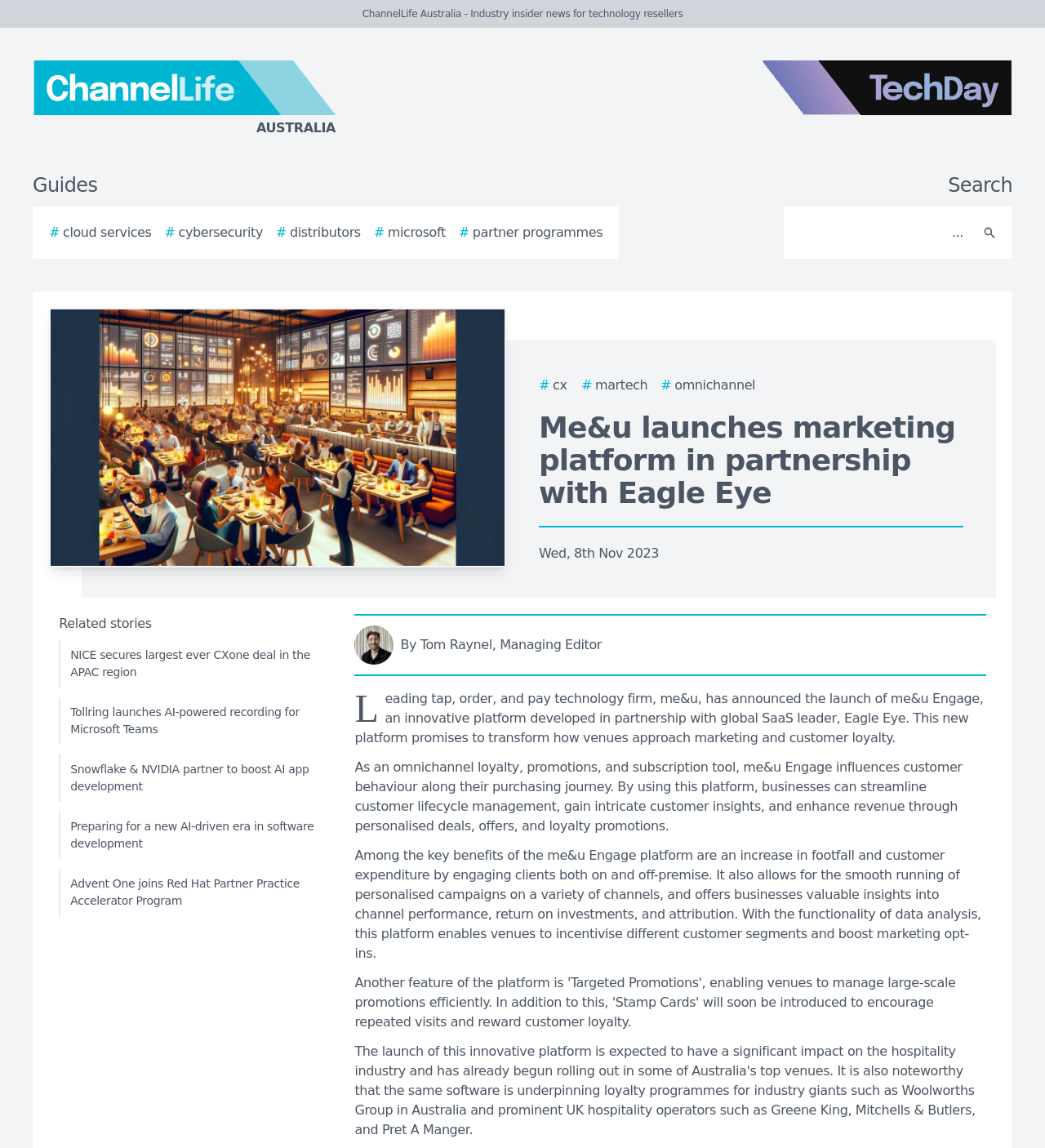Use the information in the screenshot to answer the question comprehensively: What is the position of the 'Search' textbox on the webpage?

I found the answer by analyzing the bounding box coordinates of the 'Search' textbox, which is [0.756, 0.186, 0.931, 0.22]. This indicates that the textbox is located at the top-right section of the webpage.